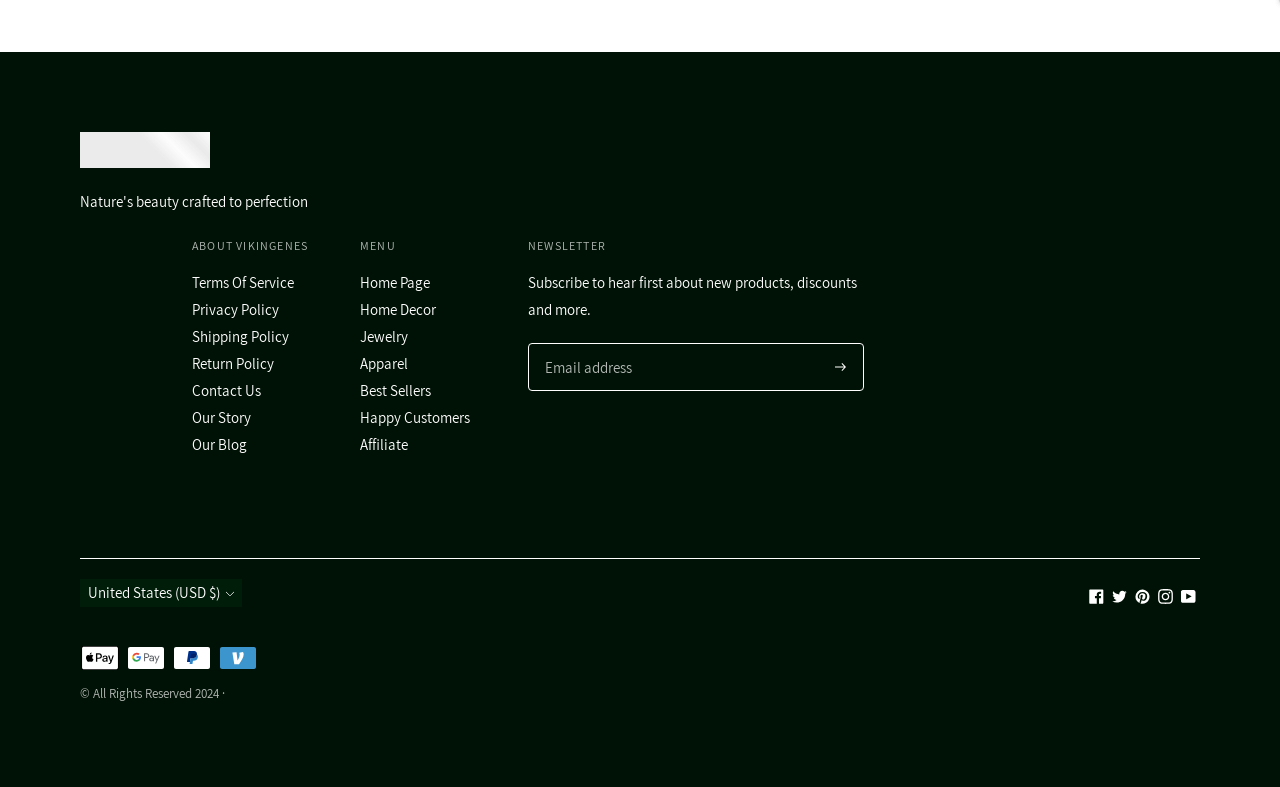What is the category of 'Home Decor'?
Using the information from the image, answer the question thoroughly.

The link 'Home Decor' is located under the heading 'MENU', suggesting that it is a category within the menu.